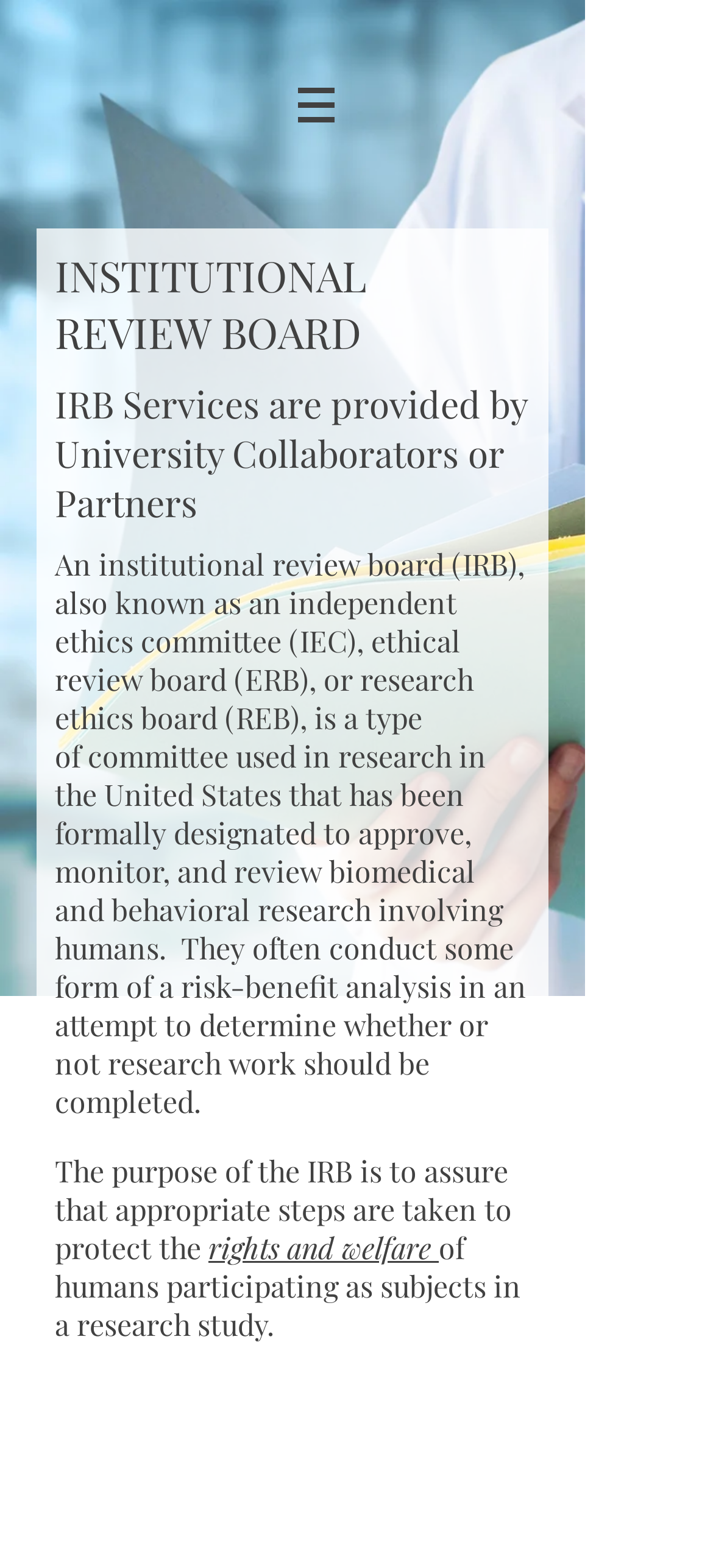Analyze and describe the webpage in a detailed narrative.

The webpage is about Institutional Review Board (IRB) and its purpose. At the top, there is a navigation section labeled "Site" with a button that has a popup menu. The button is accompanied by a small image. 

Below the navigation section, the main content area is divided into two parts. On the top, there is a heading "INSTITUTIONAL REVIEW BOARD" followed by a subheading "IRB Services are provided by University Collaborators or Partners". 

The main content is a block of text that explains what an IRB is, its purpose, and its functions. The text is divided into four paragraphs. The first paragraph explains that an IRB is a type of committee that reviews biomedical and behavioral research involving humans. The second paragraph describes the IRB's role in conducting risk-benefit analysis to determine whether research work should be completed. The third paragraph is incomplete, but it seems to be discussing the purpose of the IRB. The fourth paragraph completes the thought, stating that the purpose of the IRB is to protect the rights and welfare of humans participating in research studies.

At the bottom of the page, there is a content information section, but it does not contain any visible content.